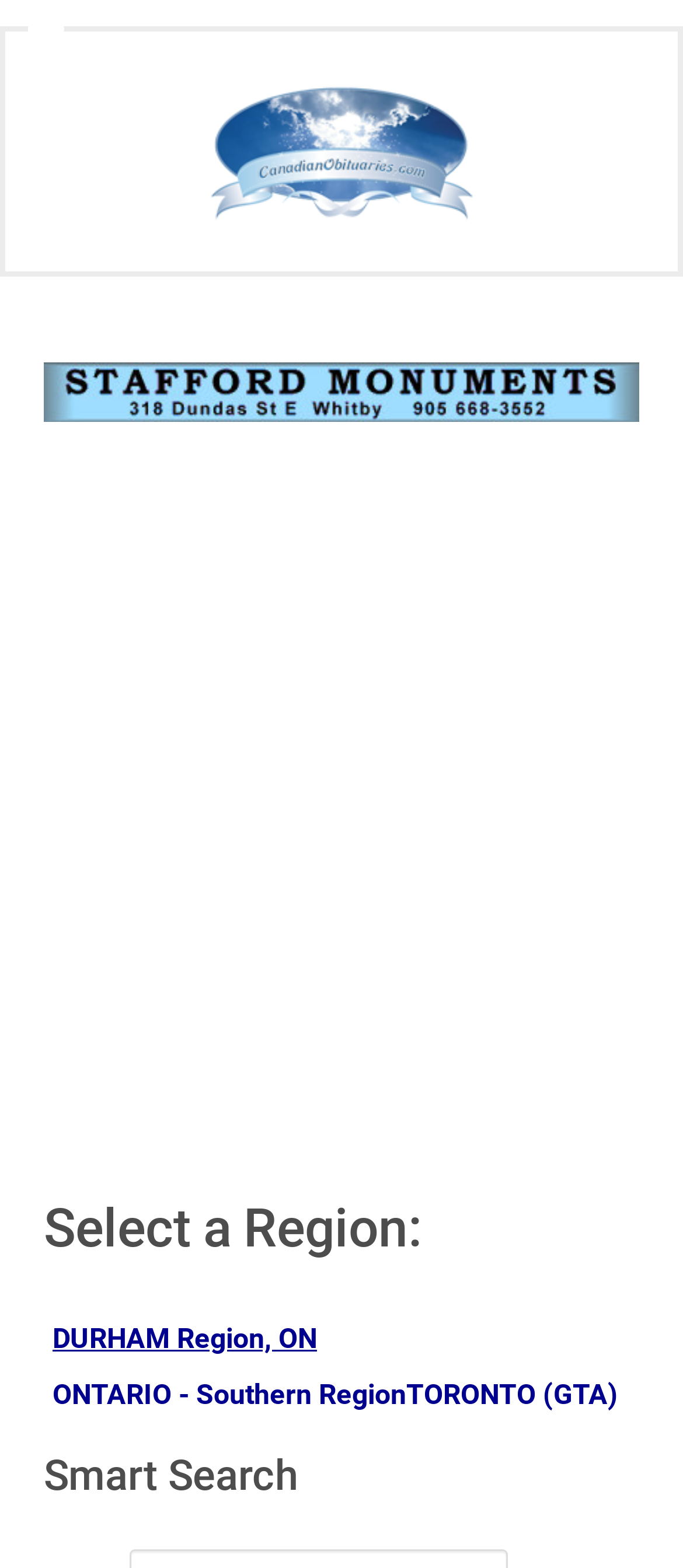Construct a thorough caption encompassing all aspects of the webpage.

The webpage is an obituary page for Margaret 'Peg' (Wilbur) (Furey) Hart, with a focus on Canadian obituaries. At the top left, there is a navigation menu. Next to it, there is a link to "Gantry 5" accompanied by an image with the same name. 

Below these elements, the main content area begins, taking up most of the page. Within this area, there is a prominent link with an accompanying image, likely a featured obituary or advertisement. 

Further down, there is an iframe containing an advertisement that spans the full width of the page. 

Toward the bottom of the page, there are three links to different regions: DURHAM Region, ON, ONTARIO - Southern Region, and TORONTO (GTA), which are likely filters for searching obituaries. These links are preceded by a heading that reads "Select a Region:". 

Finally, at the very bottom of the page, there is a heading that reads "Smart Search", which may be a feature to search for specific obituaries.